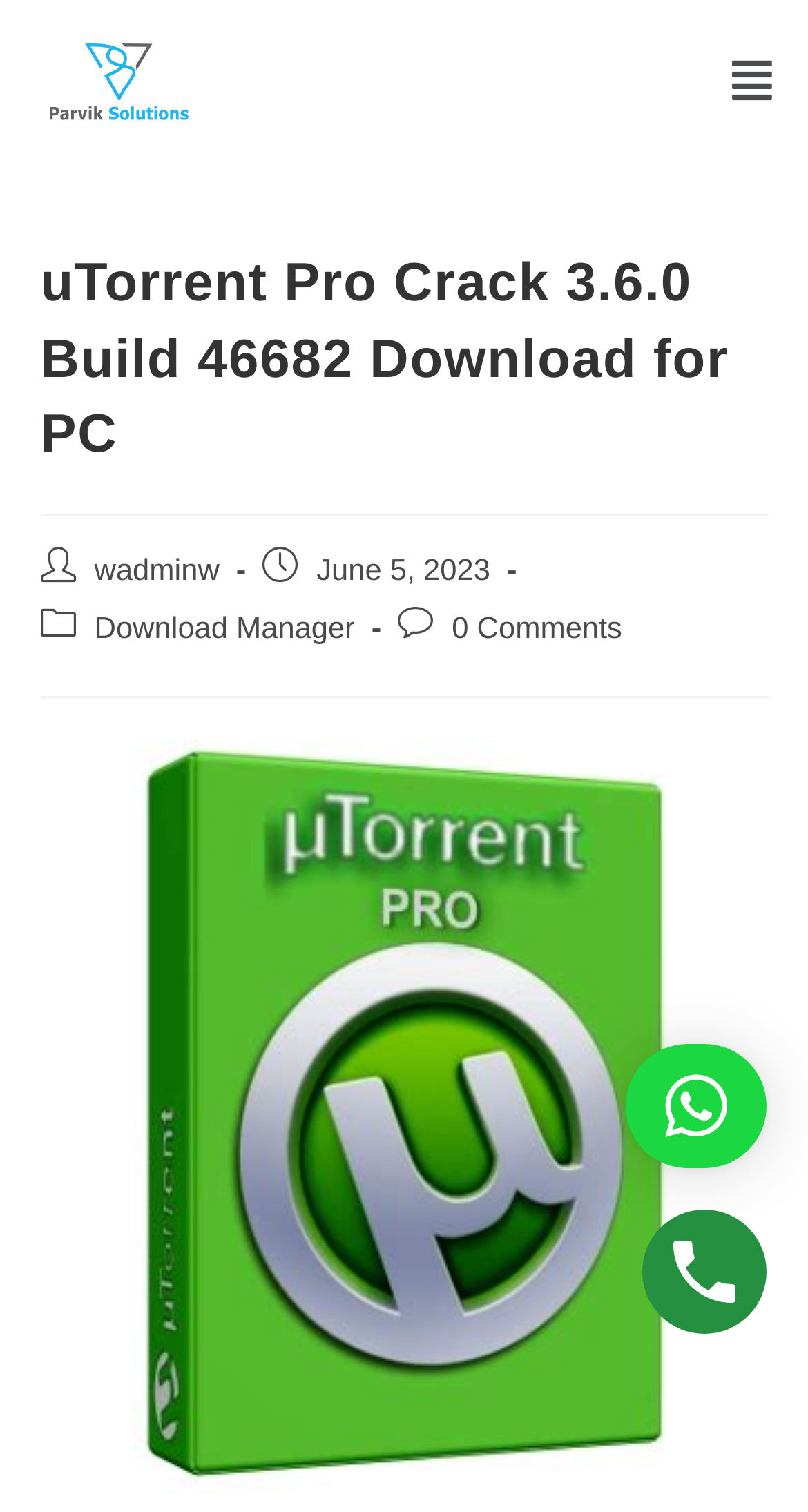Provide a thorough description of this webpage.

The webpage appears to be a download page for uTorrent Pro Crack 2023. At the top, there is a header section that spans almost the entire width of the page, containing the title "uTorrent Pro Crack 3.6.0 Build 46682 Download for PC" in a large font size. Below the title, there are three links: "wadminw", "Download Manager", and "0 Comments", aligned horizontally and taking up about a quarter of the page's width.

To the right of these links, there is a date "June 5, 2023" displayed in a smaller font size. Further down, there is a prominent link "uTorrent Pro Crack 3.6.0 Build 46682 Download for PC" that takes up about half of the page's width, accompanied by a large image of the same name, which occupies the remaining space below the link.

At the bottom right corner of the page, there are two small links, one with a generic icon and another with a icon. There is also a menu button located near the top right corner of the page, indicated by a generic icon.

Overall, the webpage has a simple layout with a focus on providing download information and links for uTorrent Pro Crack 2023.